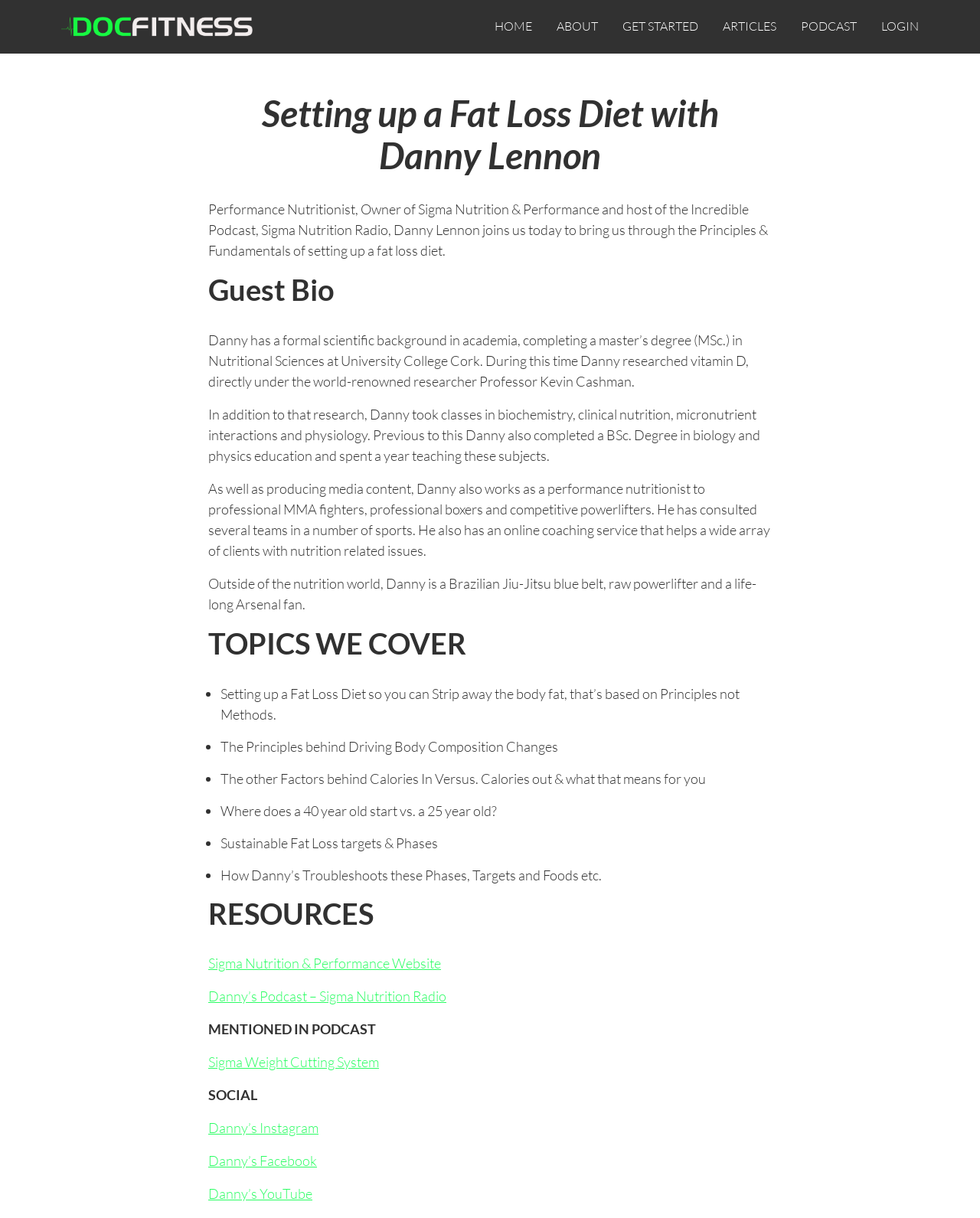Identify the bounding box coordinates of the area that should be clicked in order to complete the given instruction: "Visit Danny’s Instagram". The bounding box coordinates should be four float numbers between 0 and 1, i.e., [left, top, right, bottom].

[0.212, 0.919, 0.325, 0.933]